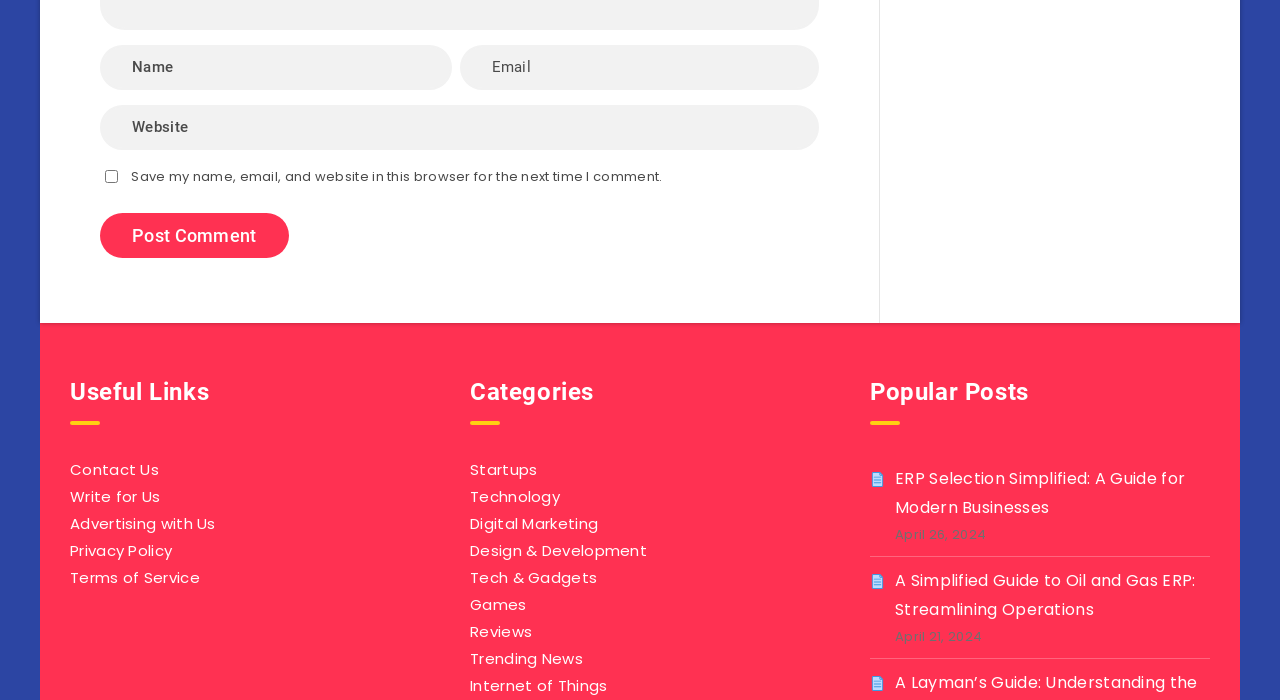Use the information in the screenshot to answer the question comprehensively: What type of links are listed under 'Categories'?

The links listed under the 'Categories' heading include 'Startups', 'Technology', 'Digital Marketing', and others, which are typical categories found in a blog or online publication.